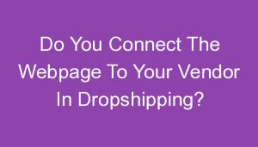Detail every visible element in the image extensively.

The image presents a bold and eye-catching heading that reads, "Do You Connect The Webpage To Your Vendor In Dropshipping?" set against a vibrant purple background. This title likely serves as an introduction to an article discussing the process and importance of linking your online store to your suppliers in a dropshipping business model. This connection is crucial for streamlining order fulfillment, managing inventory, and ensuring a smooth transaction process between the retailer and the vendor, making it a vital topic for anyone looking to succeed in the dropshipping industry.